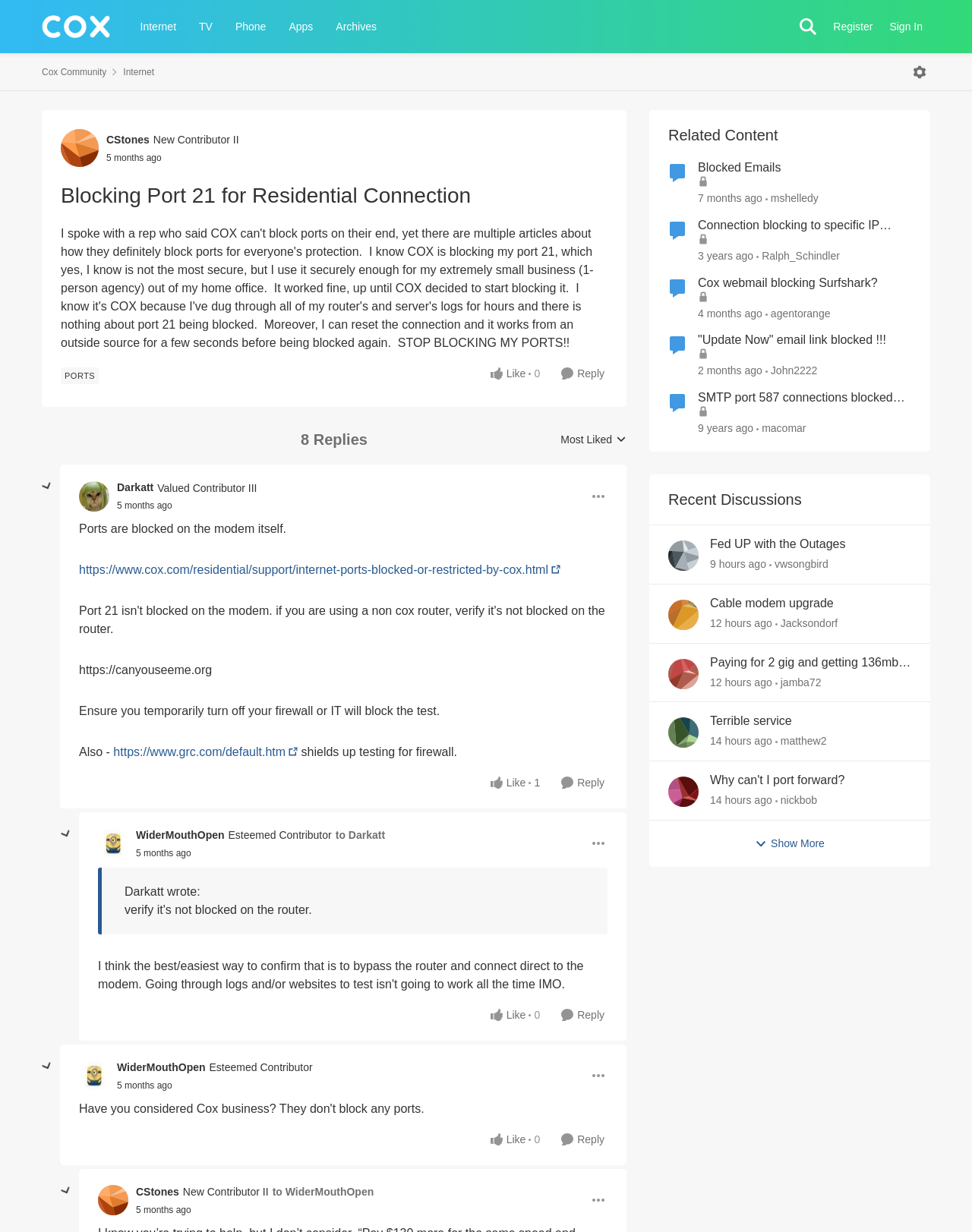Please locate and generate the primary heading on this webpage.

Blocking Port 21 for Residential Connection